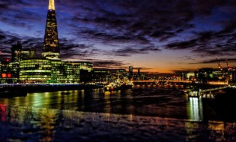Generate a detailed narrative of the image.

The image captures a stunning twilight view of London, showcasing the iconic Shard skyscraper brilliantly illuminated against the evening sky. The deep hues of dusk–ranging from dark blues to warm oranges–reflect beautifully off the River Thames, creating a captivating interplay of light and shadow. The city's skyline is dotted with buildings, their lights twinkling as night settles in, while the tranquil waters mirror the vibrant colors above. This picturesque scene exemplifies the enchanting charm of London at dusk, inviting viewers to appreciate the beauty of urban life in transition to night.